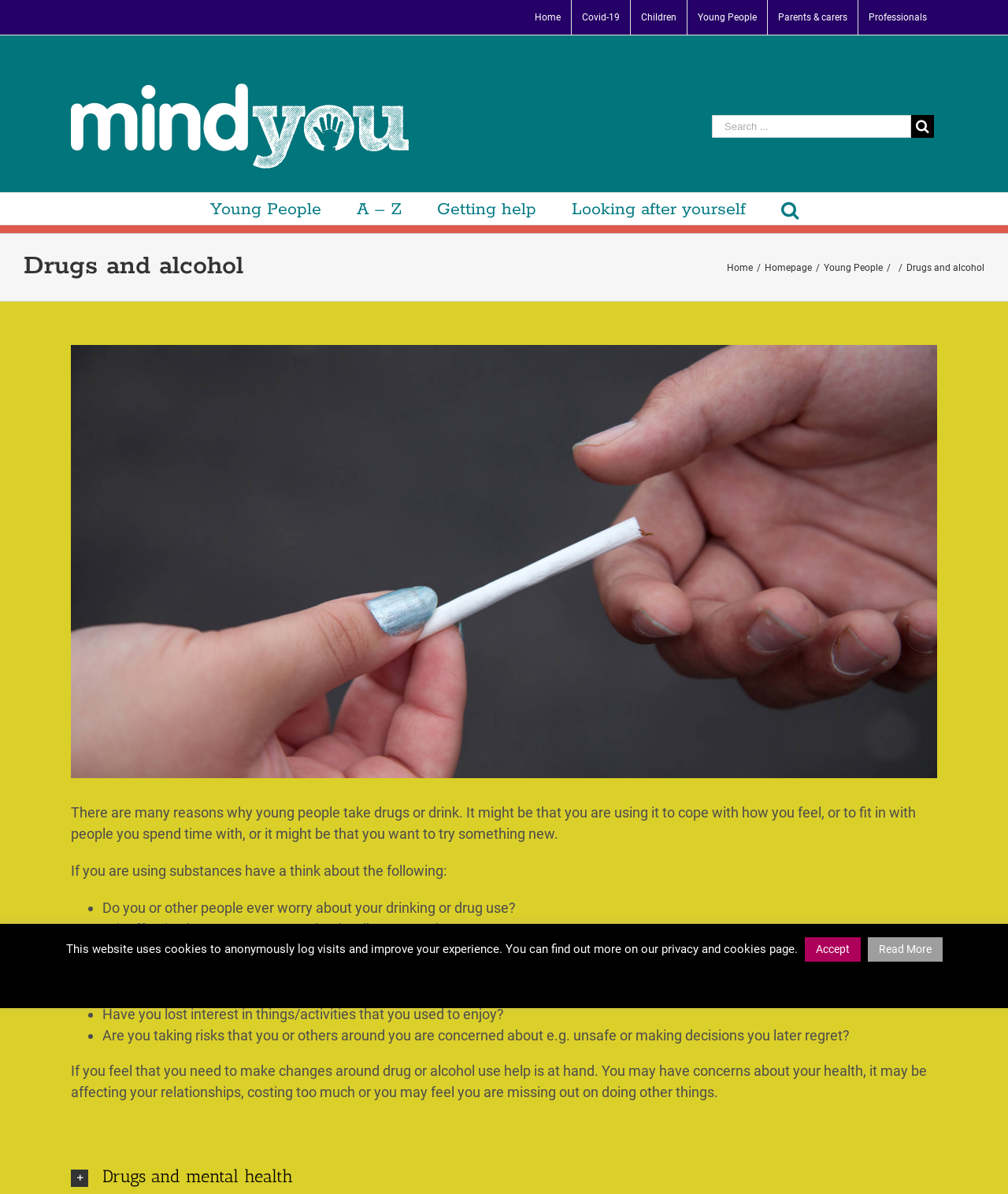Can you give a detailed response to the following question using the information from the image? What is the main topic of this webpage?

Based on the webpage content, the main topic is about drugs and alcohol, specifically focusing on young people's use of substances and the potential consequences.